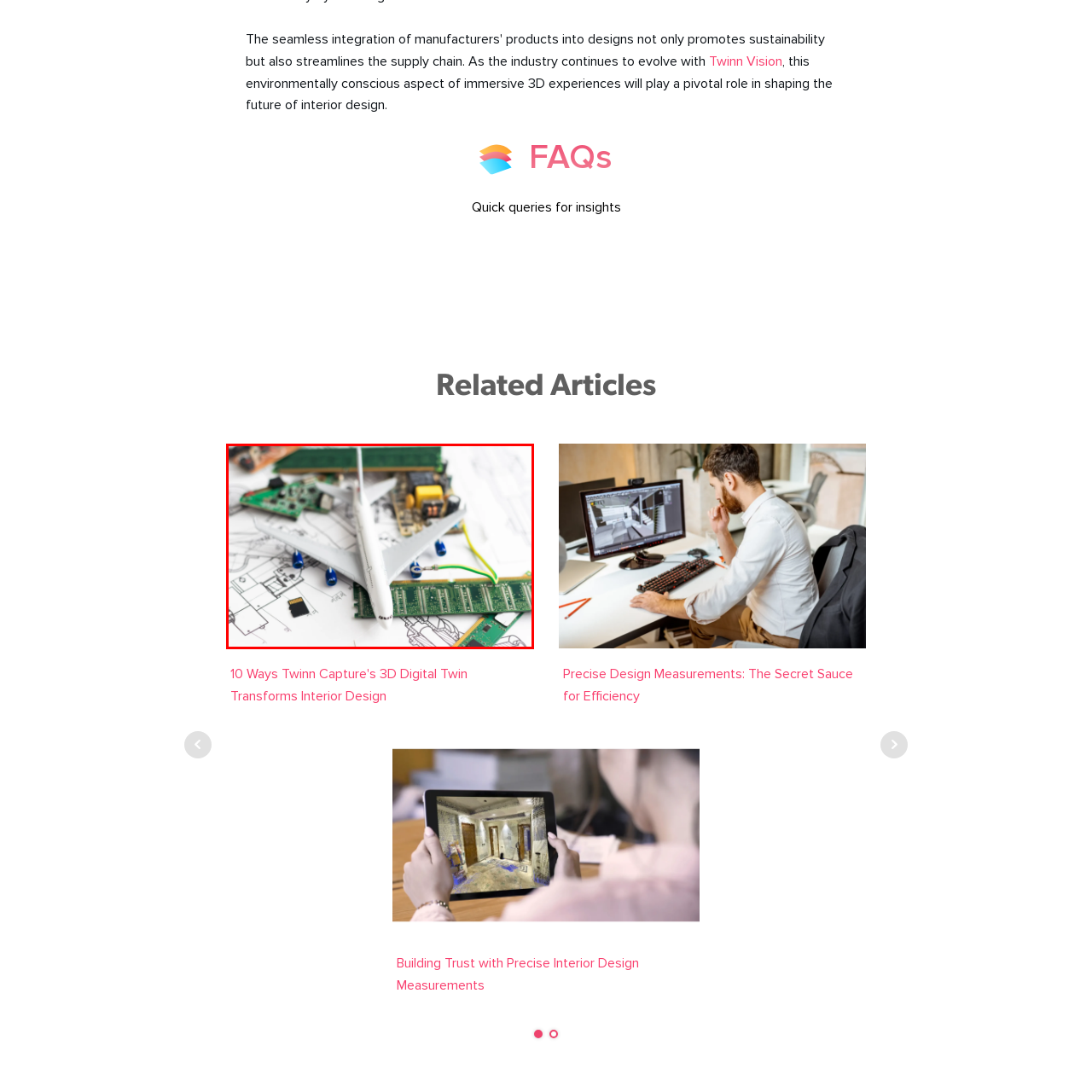Detail the features and elements seen in the red-circled portion of the image.

The image showcases a model airplane surrounded by an assortment of electronic components and circuit boards. The airplane, which appears to be a detailed replica, is strategically positioned at the center, drawing attention to the fusion of technology and aviation. Various green and yellow circuit boards and pieces of hardware are scattered beneath the airplane, suggesting a theme of innovation and design in the realm of interior design and technology integration. Additionally, architectural blueprints are faintly visible in the background, reinforcing the connection between digital modeling and real-world applications. This combination emphasizes the pivotal role of digital twins in modern design processes, highlighting their capacity to streamline project execution and enhance efficiency in various industries.